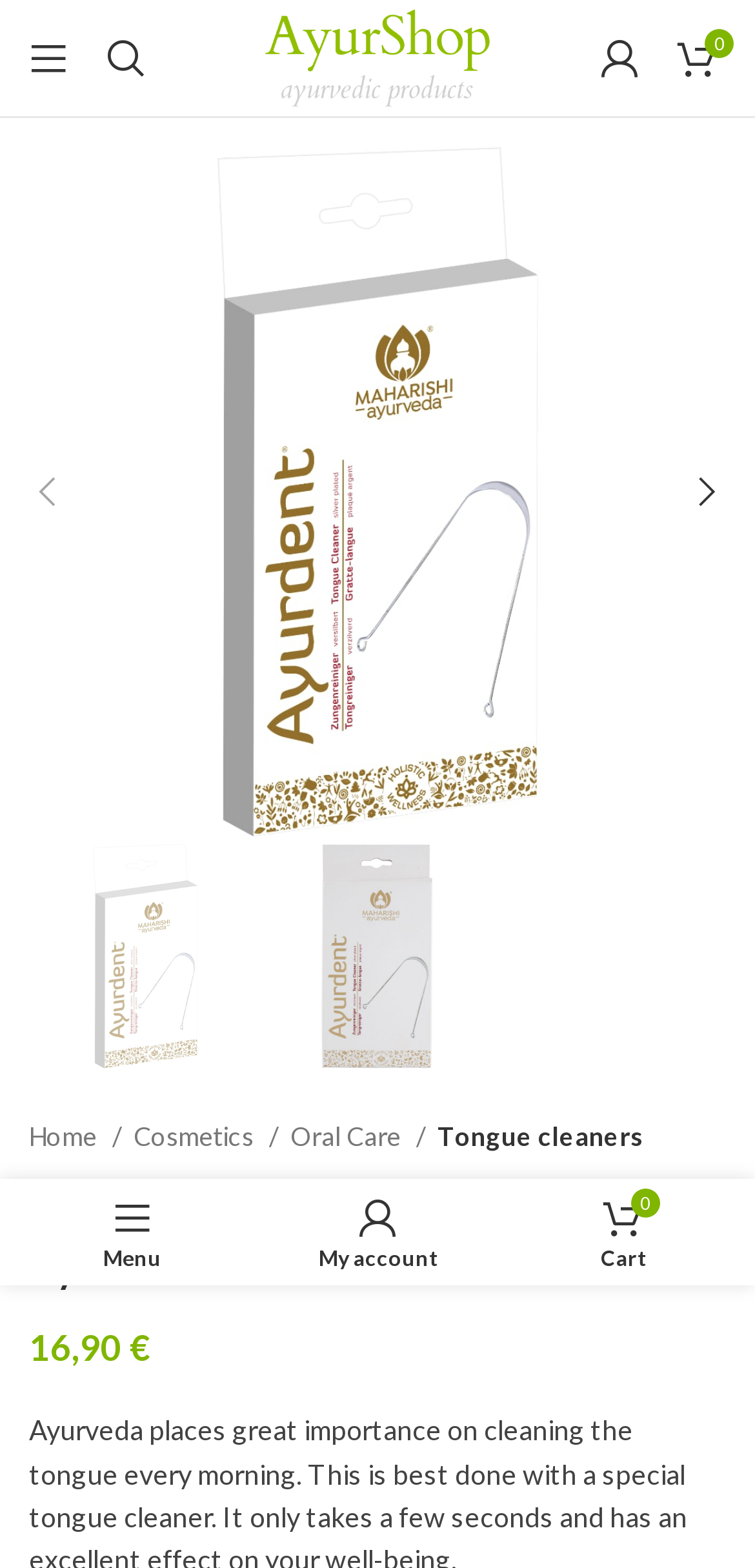Locate the UI element described by My account in the provided webpage screenshot. Return the bounding box coordinates in the format (top-left x, top-left y, bottom-right x, bottom-right y), ensuring all values are between 0 and 1.

[0.338, 0.758, 0.662, 0.814]